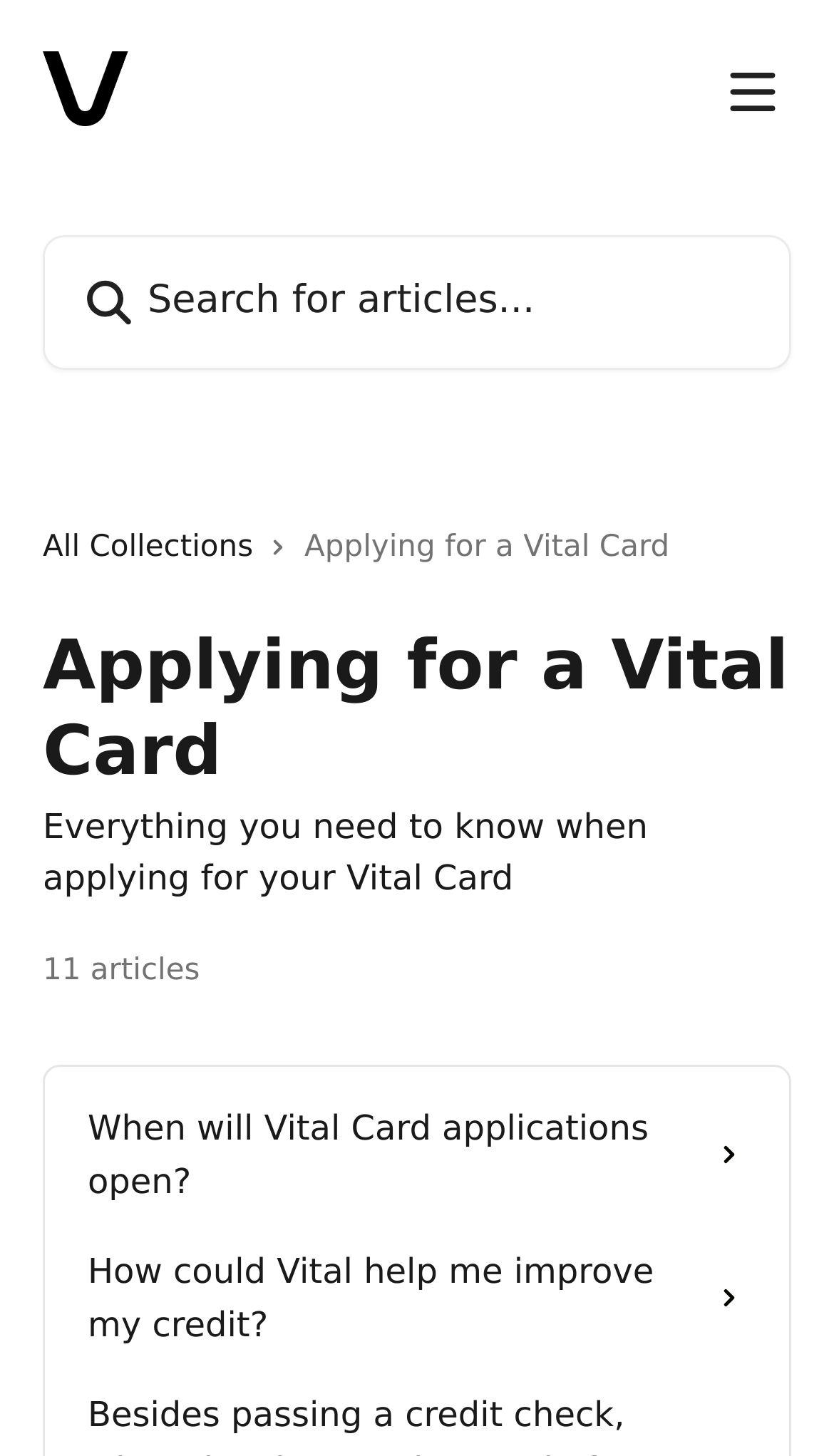What is the purpose of the search bar?
Can you provide an in-depth and detailed response to the question?

The search bar on the webpage has a placeholder text 'Search for articles...', indicating that it is used to search for articles related to Vital Card applications, allowing users to quickly find specific information.